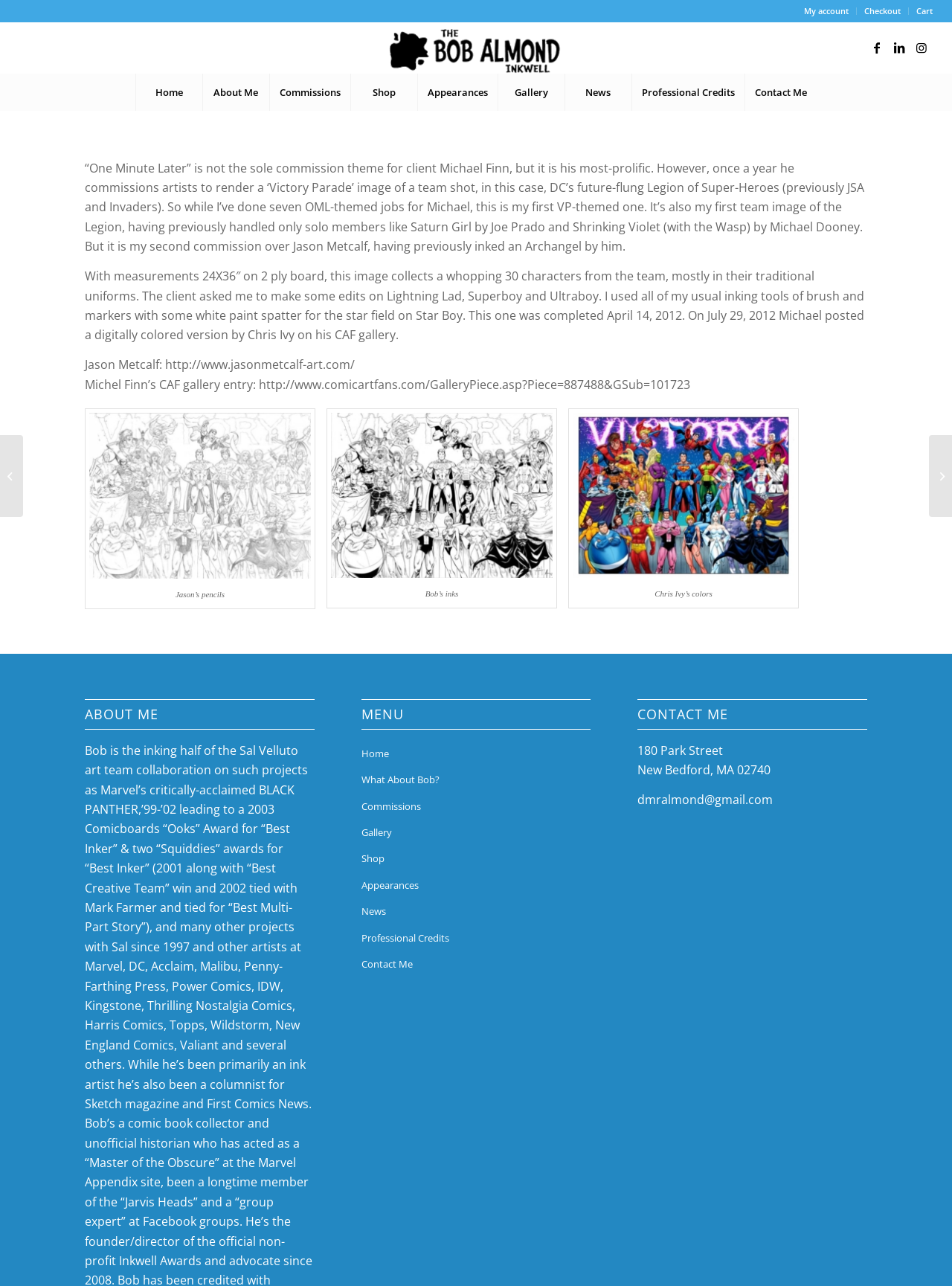Determine the bounding box of the UI element mentioned here: "Invalid Wayspot - Circular Bench". The coordinates must be in the format [left, top, right, bottom] with values ranging from 0 to 1.

None